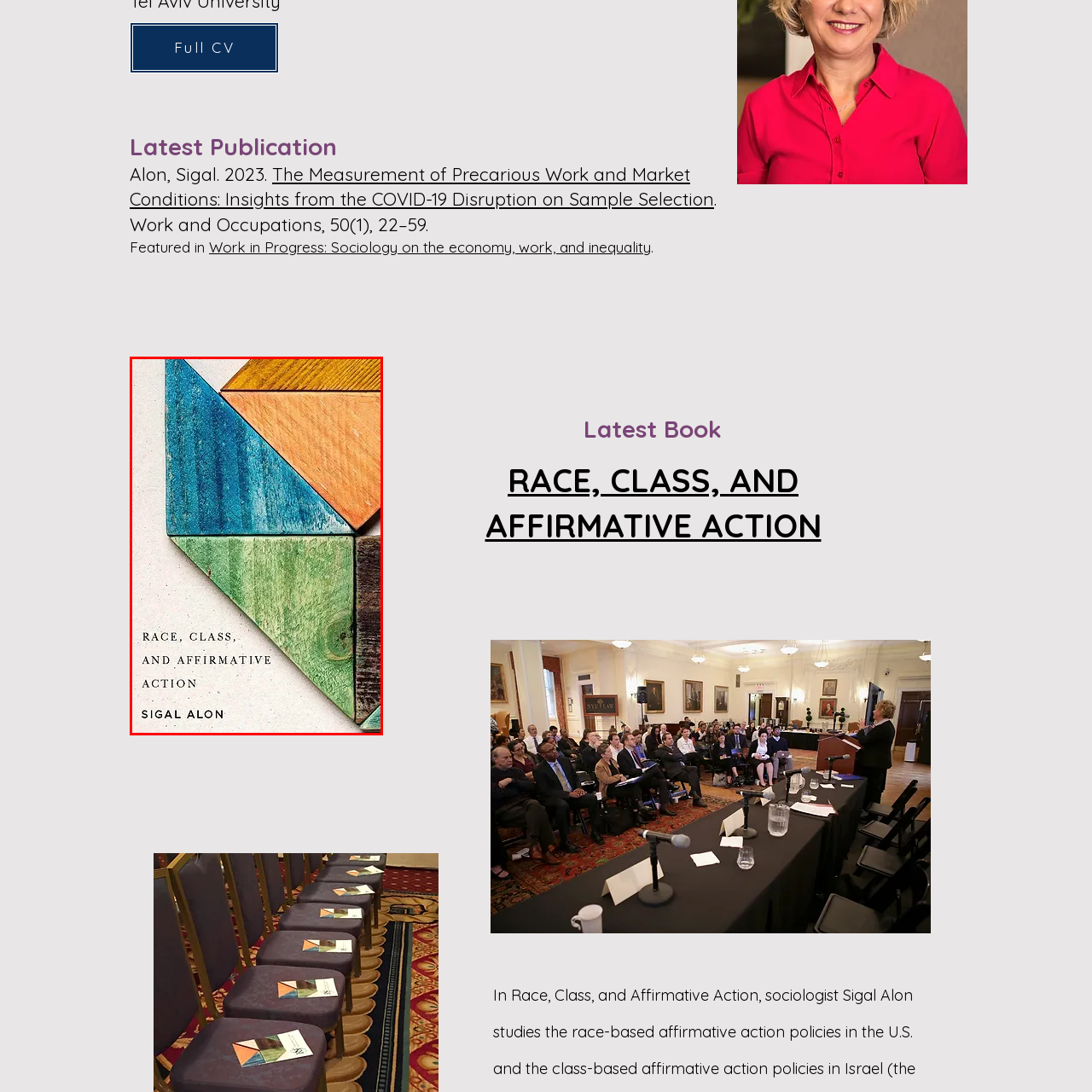Direct your attention to the red-outlined image and answer the question in a word or phrase: Where is the title of the book located on the cover?

Left side